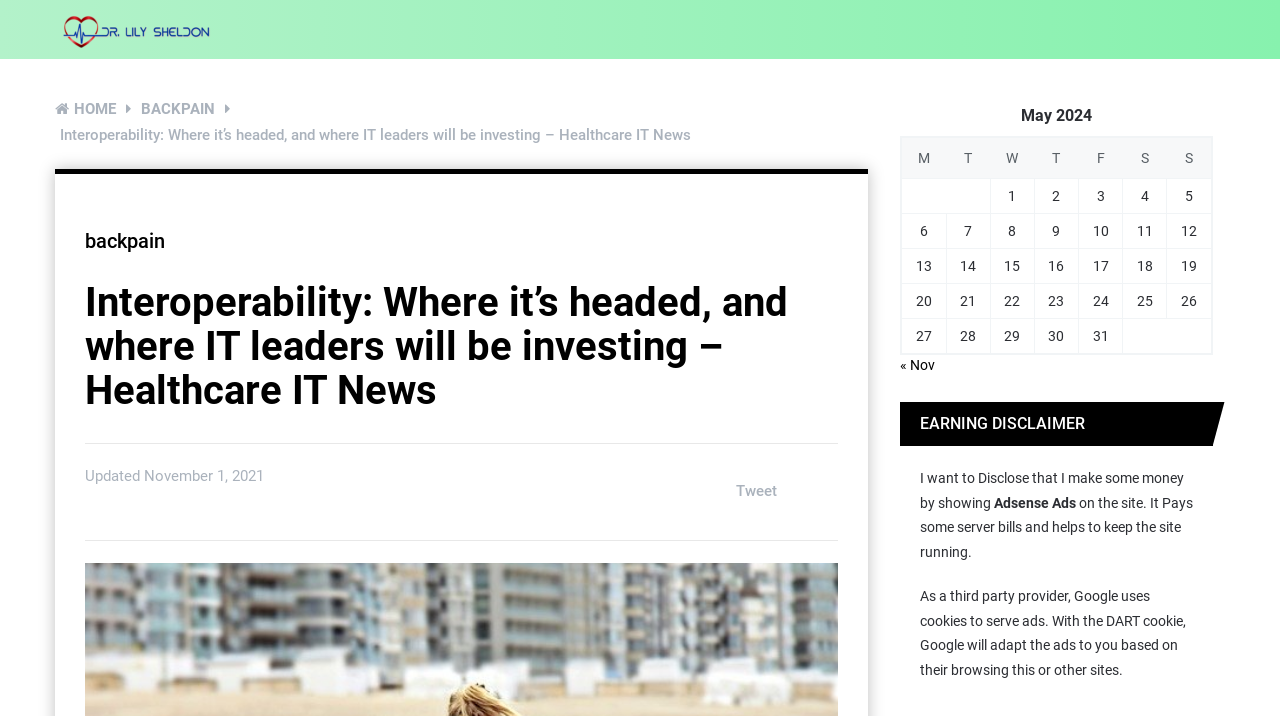What is the topic of the article?
Refer to the image and provide a one-word or short phrase answer.

Interoperability in healthcare